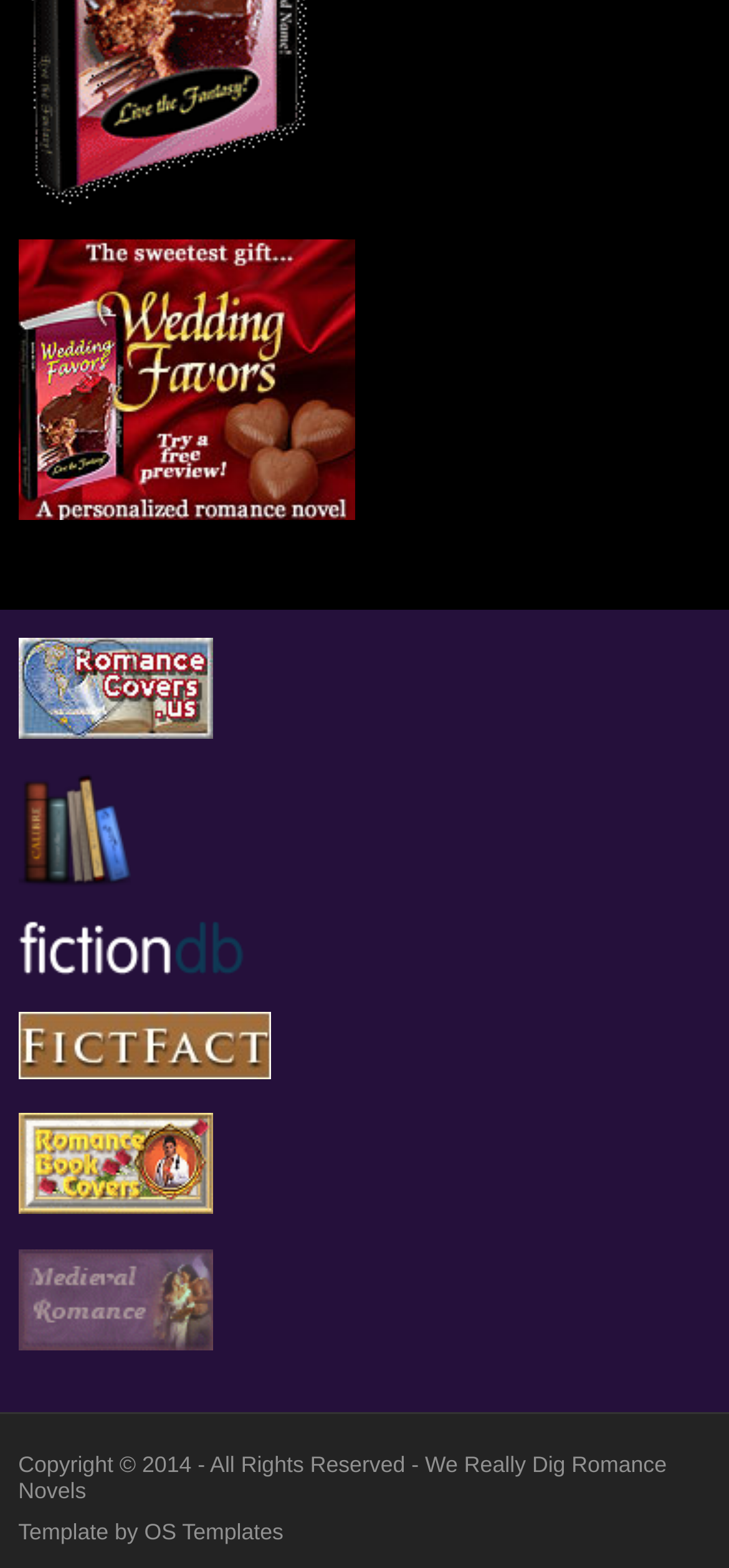Locate the bounding box coordinates of the clickable element to fulfill the following instruction: "Check romance book covers". Provide the coordinates as four float numbers between 0 and 1 in the format [left, top, right, bottom].

[0.025, 0.731, 0.292, 0.75]